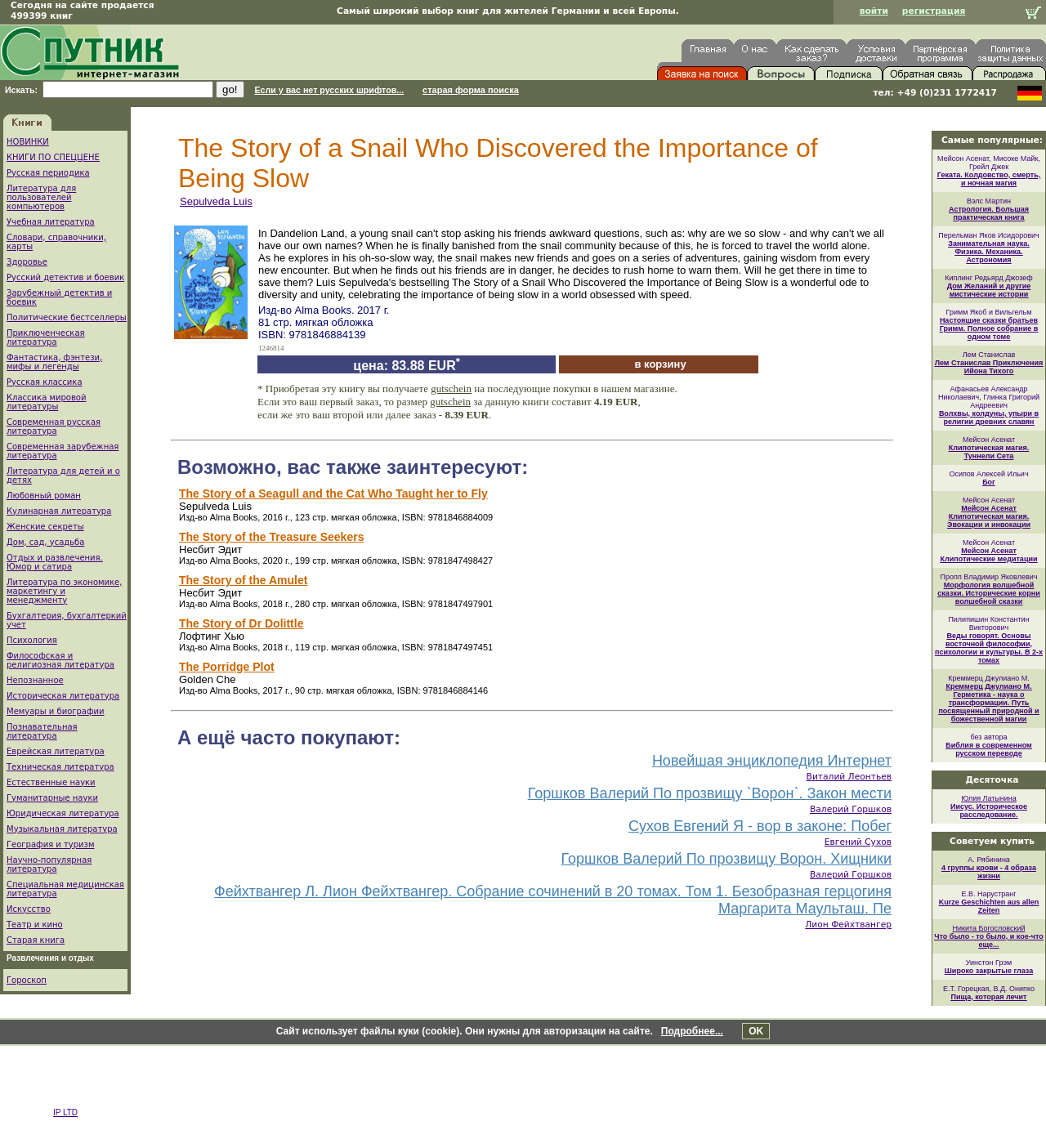Please determine the bounding box of the UI element that matches this description: Hugh Clarke's Medium. The coordinates should be given as (top-left x, top-left y, bottom-right x, bottom-right y), with all values between 0 and 1.

None